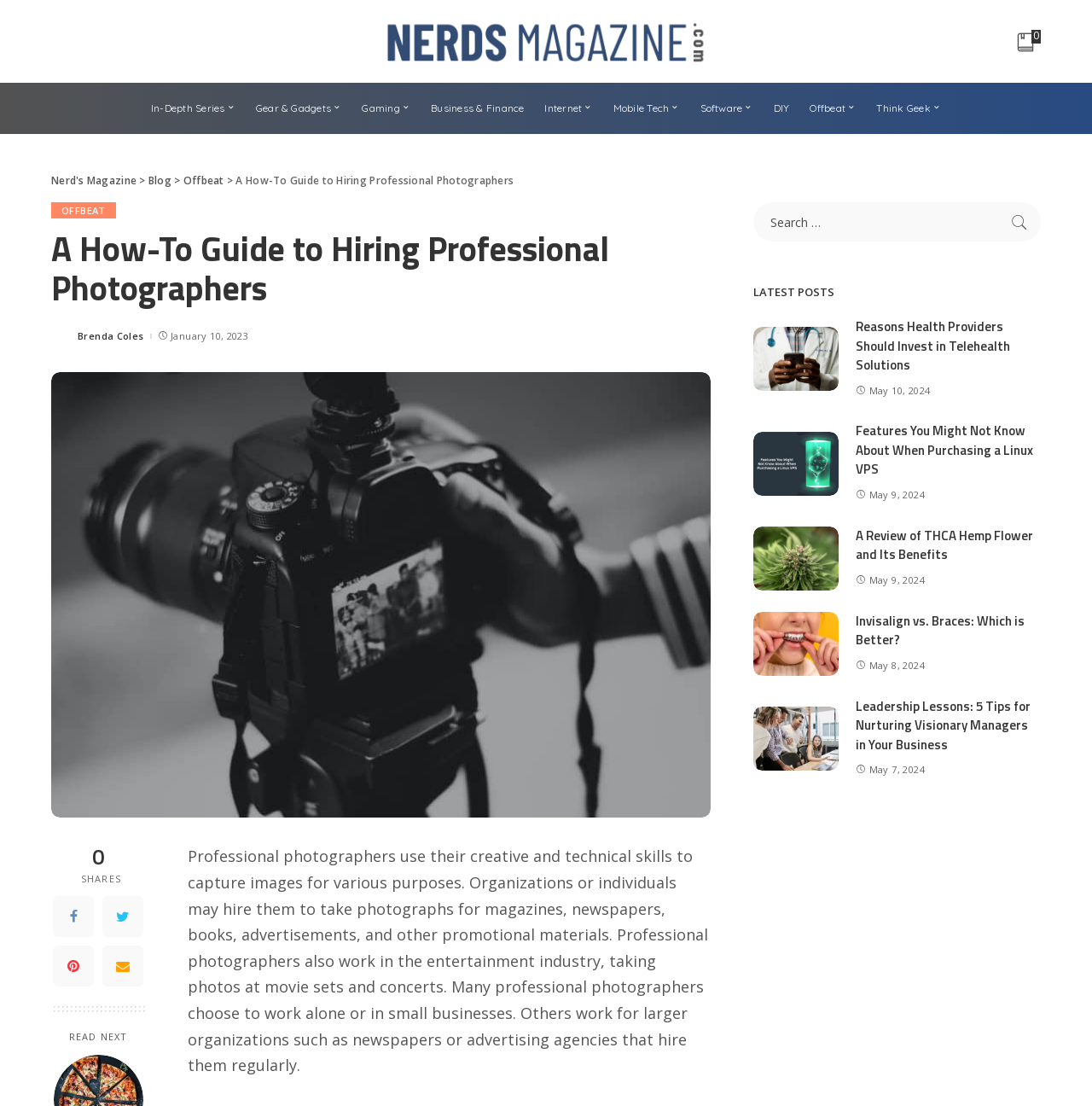Identify the bounding box coordinates of the area you need to click to perform the following instruction: "Share the article".

[0.074, 0.789, 0.111, 0.8]